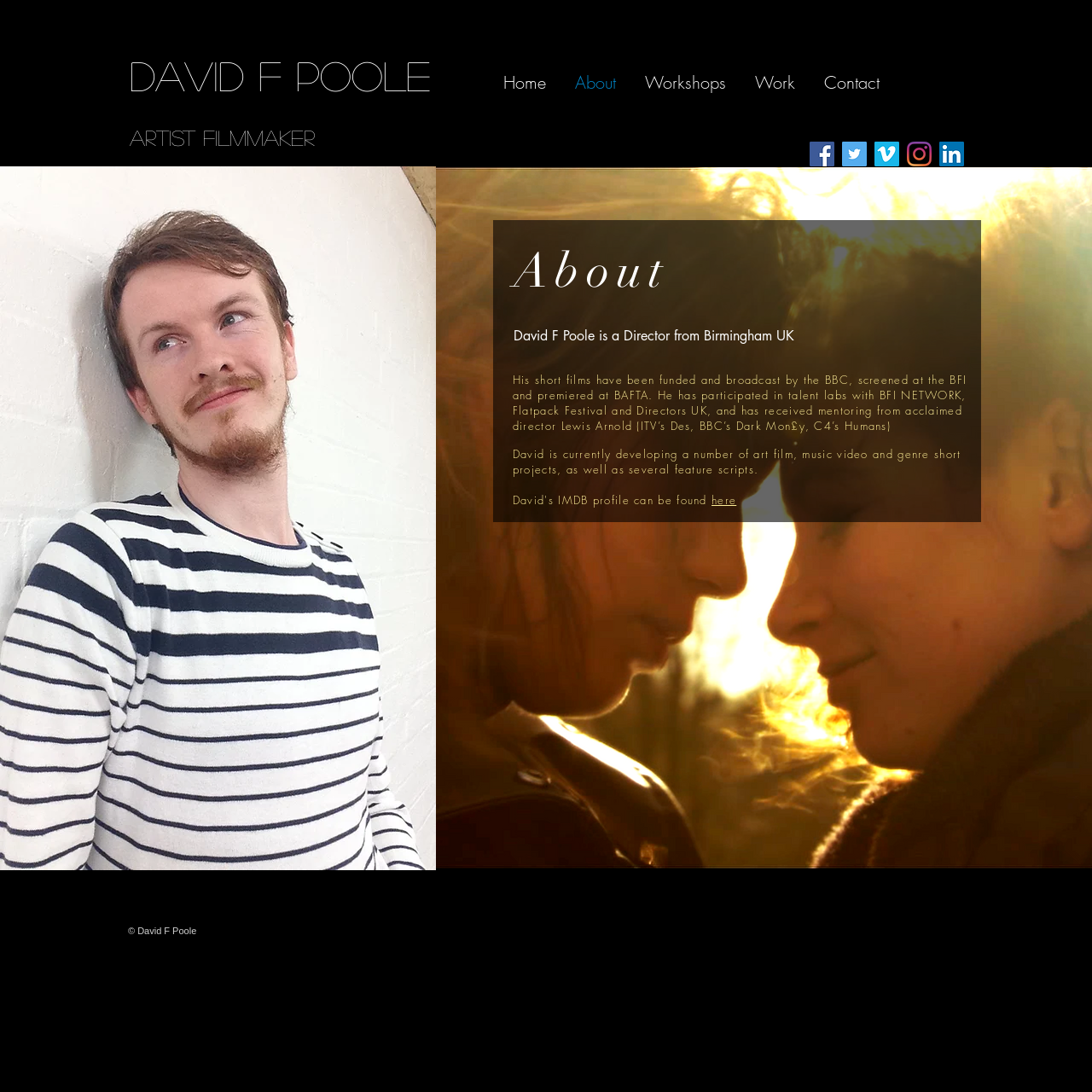Find the bounding box coordinates of the element to click in order to complete the given instruction: "Learn more about David F Poole's projects."

[0.652, 0.451, 0.674, 0.465]